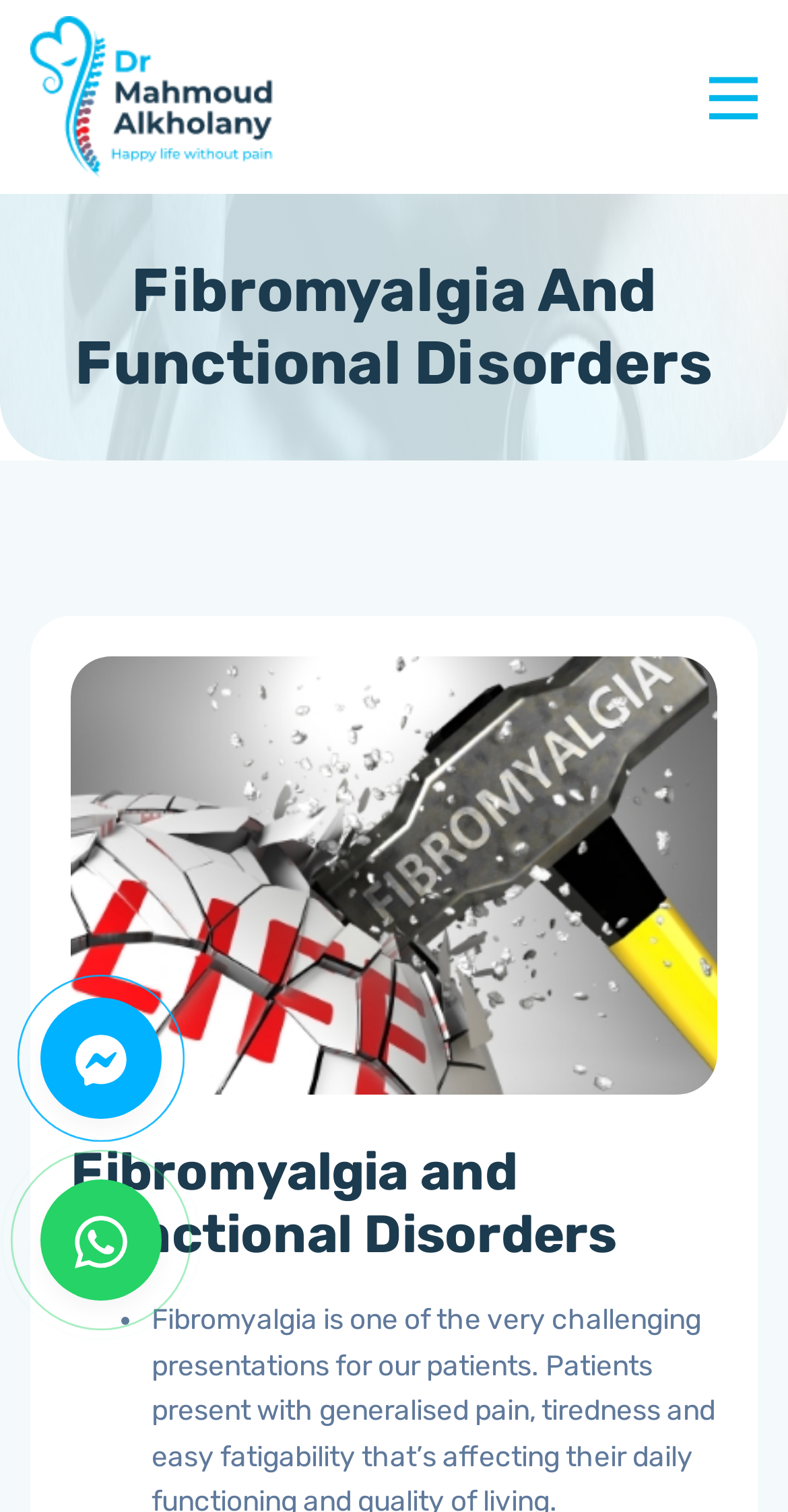Determine the bounding box for the UI element described here: "parent_node: Home".

[0.9, 0.045, 0.962, 0.083]